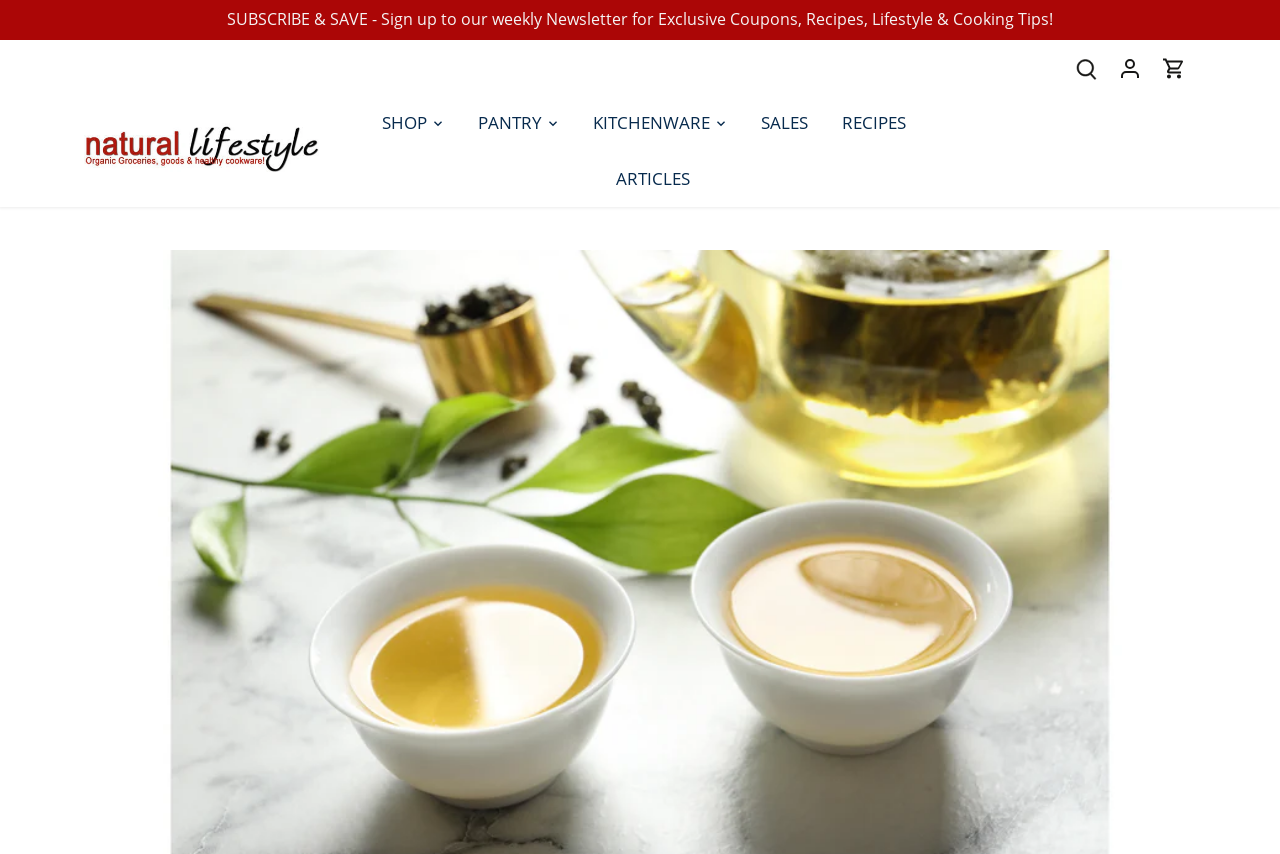Specify the bounding box coordinates for the region that must be clicked to perform the given instruction: "Search for products".

[0.831, 0.047, 0.866, 0.111]